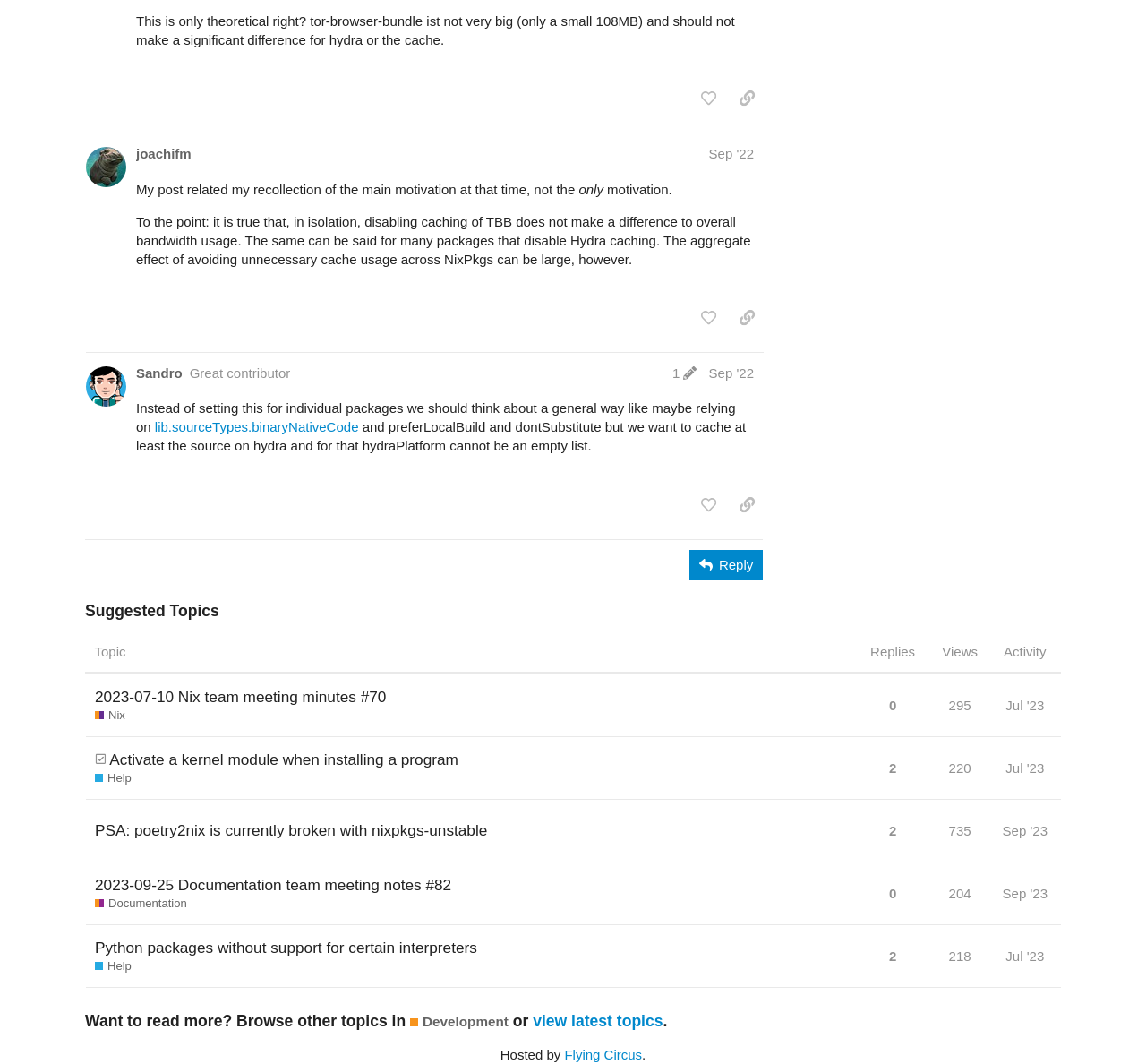Please reply to the following question with a single word or a short phrase:
What is the username of the person who made the first post?

joachifm